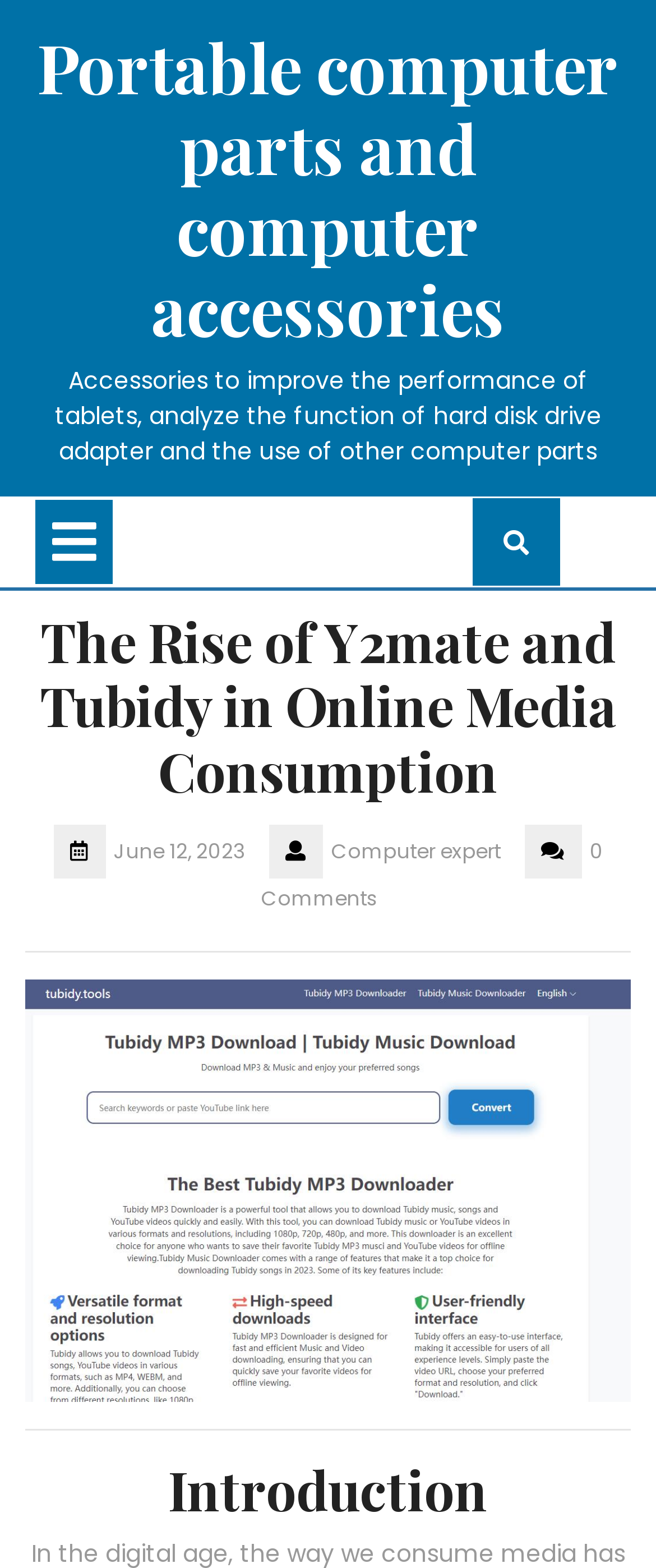What is the date of the article?
Based on the image, answer the question with as much detail as possible.

The date of the article is mentioned as 'June 12, 2023' in the static text element, which is located below the heading 'The Rise of Y2mate and Tubidy in Online Media Consumption'.